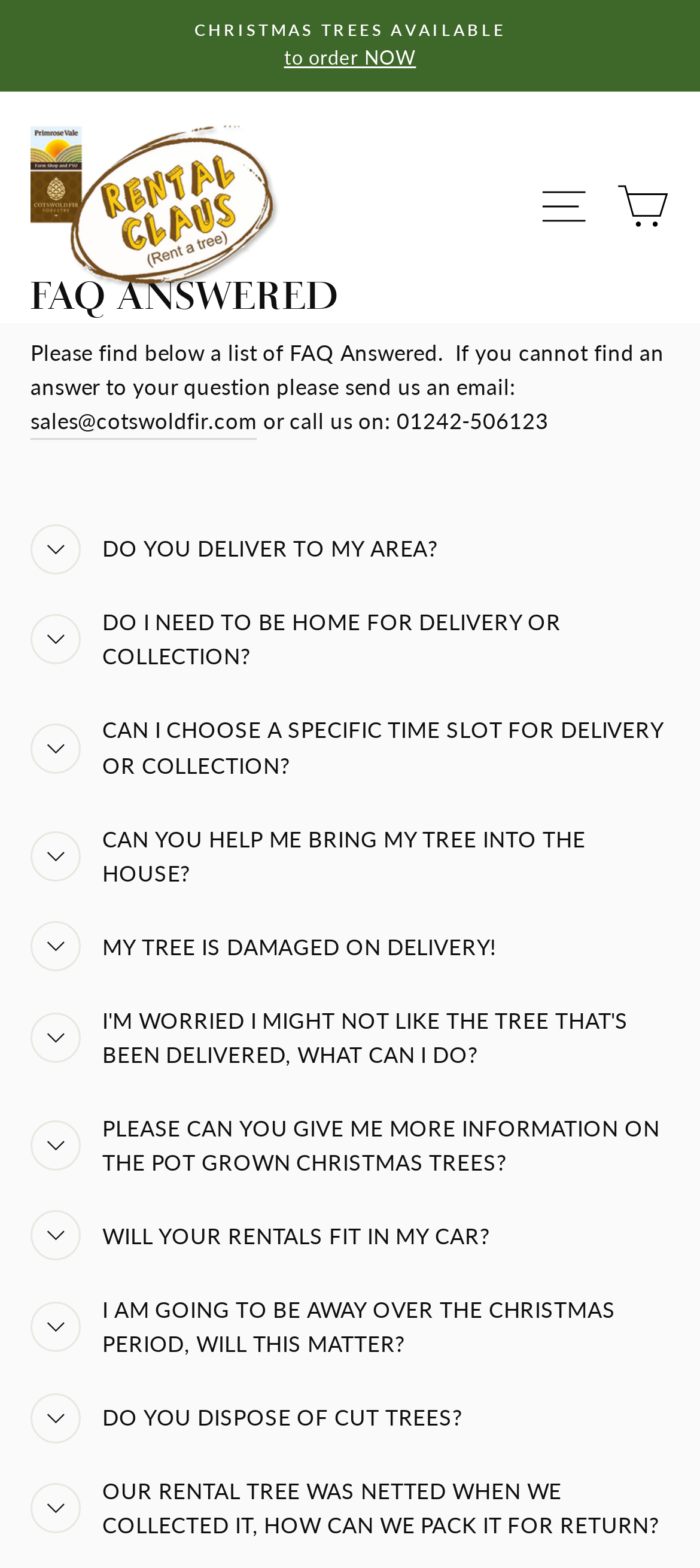Bounding box coordinates are to be given in the format (top-left x, top-left y, bottom-right x, bottom-right y). All values must be floating point numbers between 0 and 1. Provide the bounding box coordinate for the UI element described as: Site navigation

[0.747, 0.106, 0.862, 0.158]